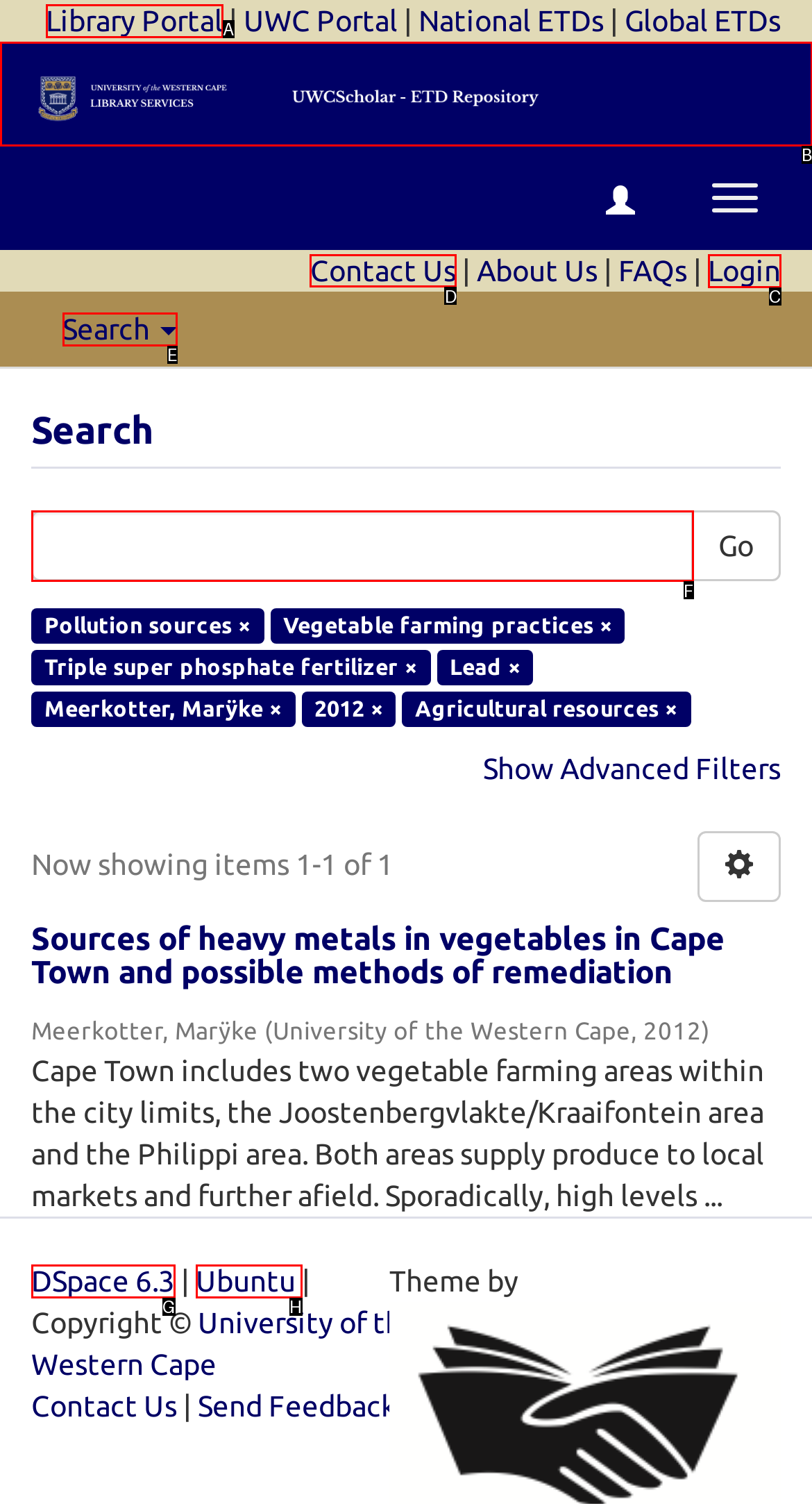Identify the HTML element that should be clicked to accomplish the task: Contact Us
Provide the option's letter from the given choices.

D